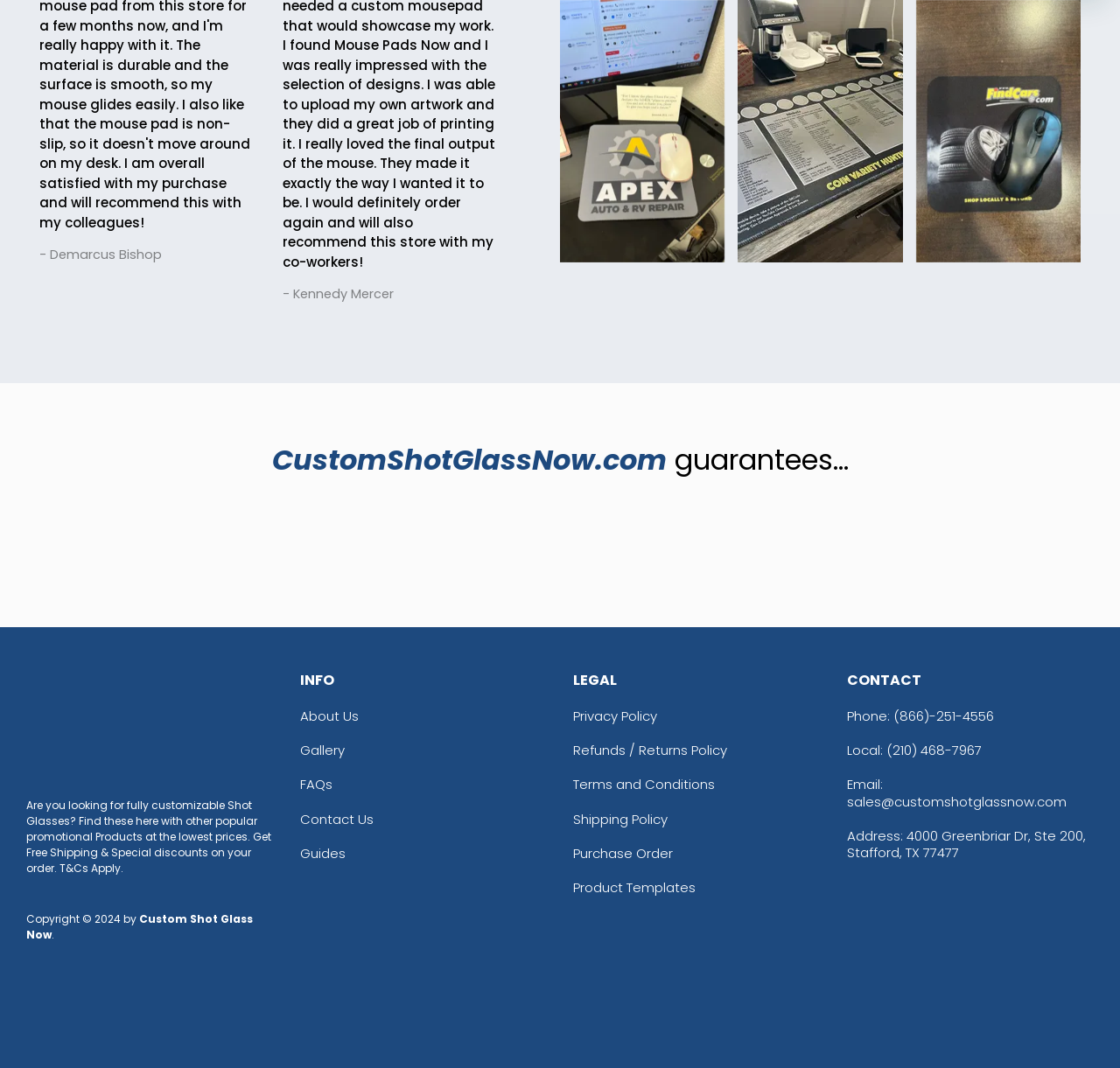Pinpoint the bounding box coordinates of the element you need to click to execute the following instruction: "Call (866)-251-4556". The bounding box should be represented by four float numbers between 0 and 1, in the format [left, top, right, bottom].

[0.797, 0.662, 0.887, 0.679]